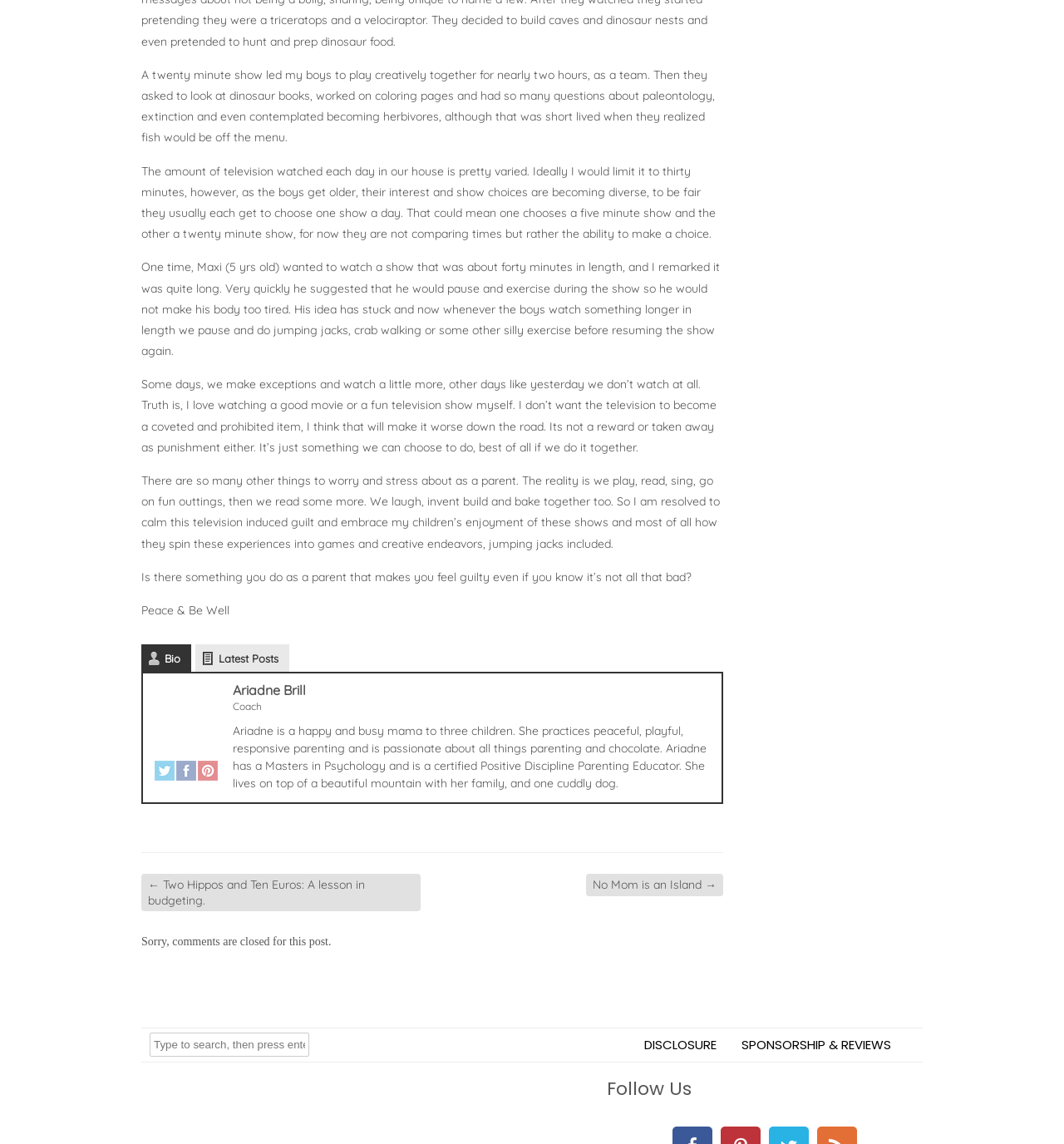Could you specify the bounding box coordinates for the clickable section to complete the following instruction: "Read the disclosure"?

[0.593, 0.899, 0.685, 0.928]